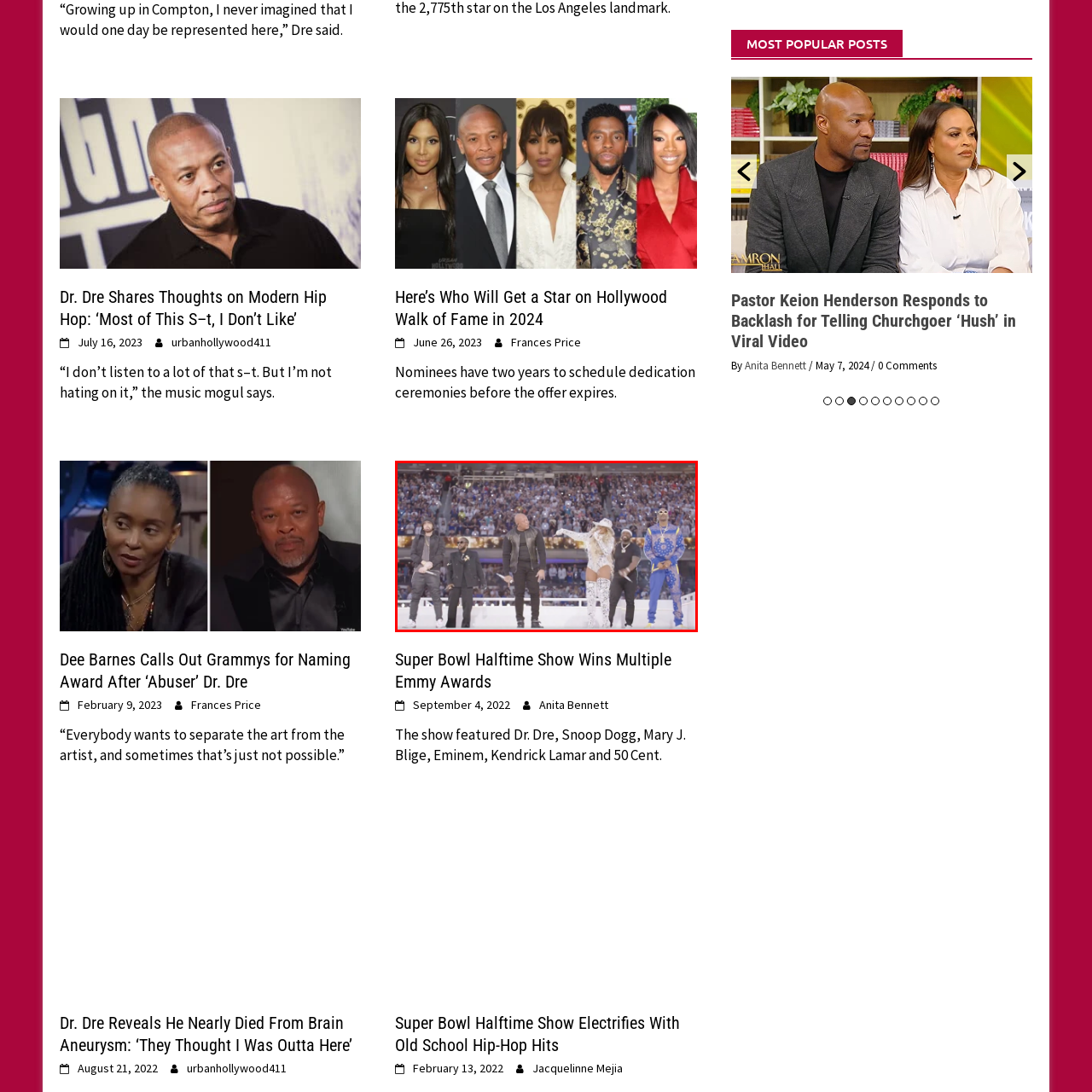Use the image within the highlighted red box to answer the following question with a single word or phrase:
Is Dr. Dre dressed in his signature attire?

Yes